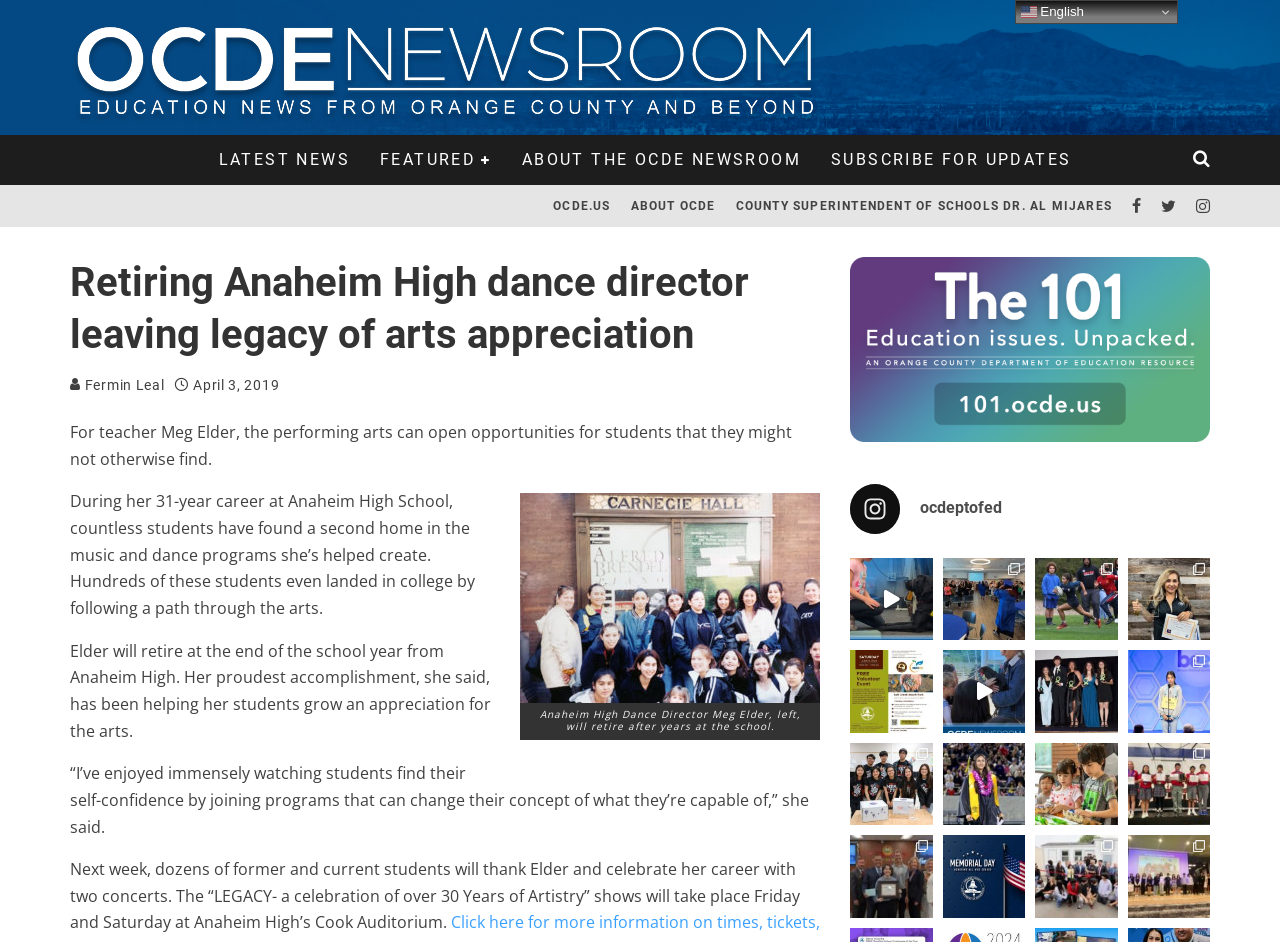What is the purpose of the 'LATEST NEWS' link?
Provide a thorough and detailed answer to the question.

The 'LATEST NEWS' link is likely to take the user to a page that displays the latest news articles, allowing them to stay updated on current events.